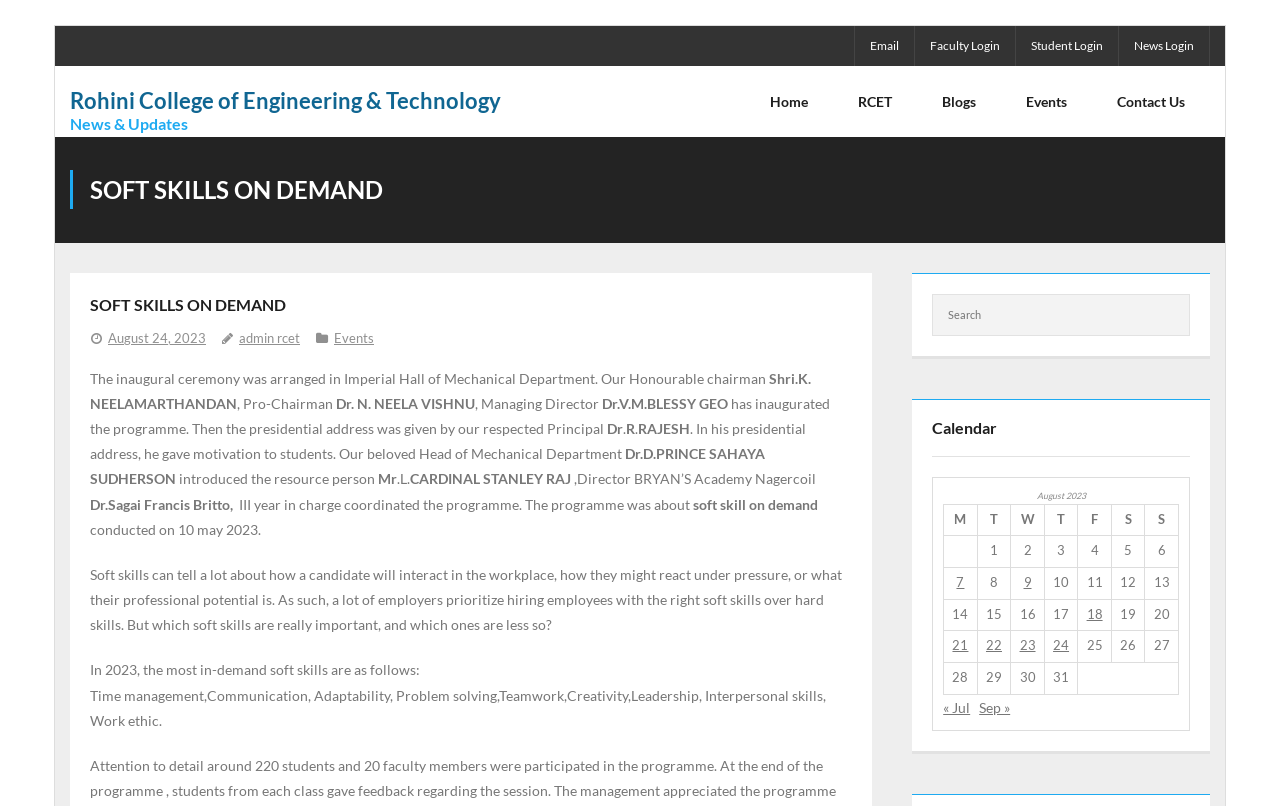Identify the bounding box for the UI element that is described as follows: "August 24, 2023".

[0.084, 0.41, 0.161, 0.43]